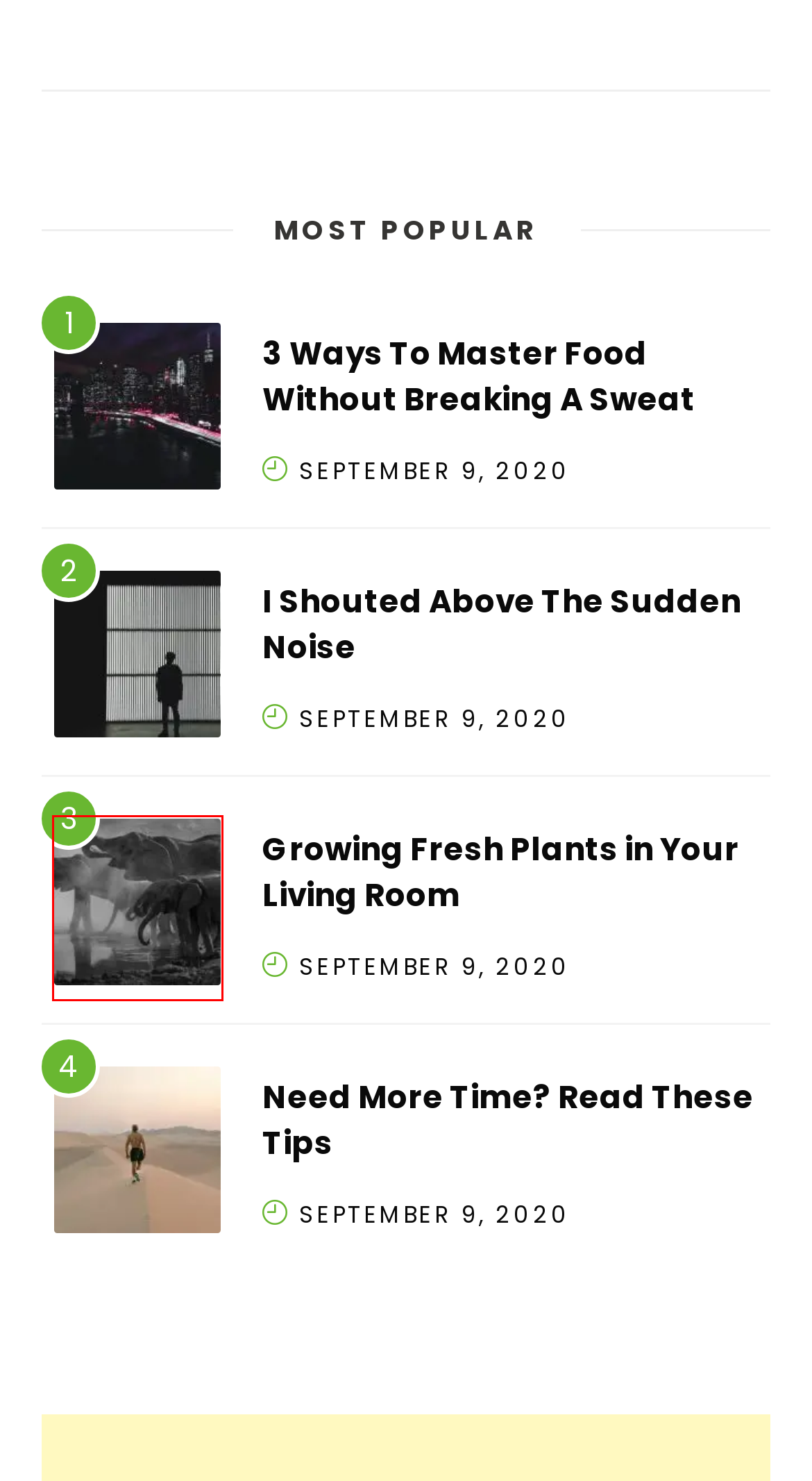Observe the provided screenshot of a webpage that has a red rectangle bounding box. Determine the webpage description that best matches the new webpage after clicking the element inside the red bounding box. Here are the candidates:
A. Zoran Cora and His Family: A Look Into Their Lives - BrazenDenver
B. SEO DIGITAL - BrazenDenver
C. Growing Fresh Plants in Your Living Room - BrazenDenver
D. I Shouted Above The Sudden Noise - BrazenDenver
E. BUSINESS - BrazenDenver
F. OUTDOOR - BrazenDenver
G. Need More Time? Read These Tips - BrazenDenver
H. 3 Ways To Master Food Without Breaking A Sweat - BrazenDenver

C